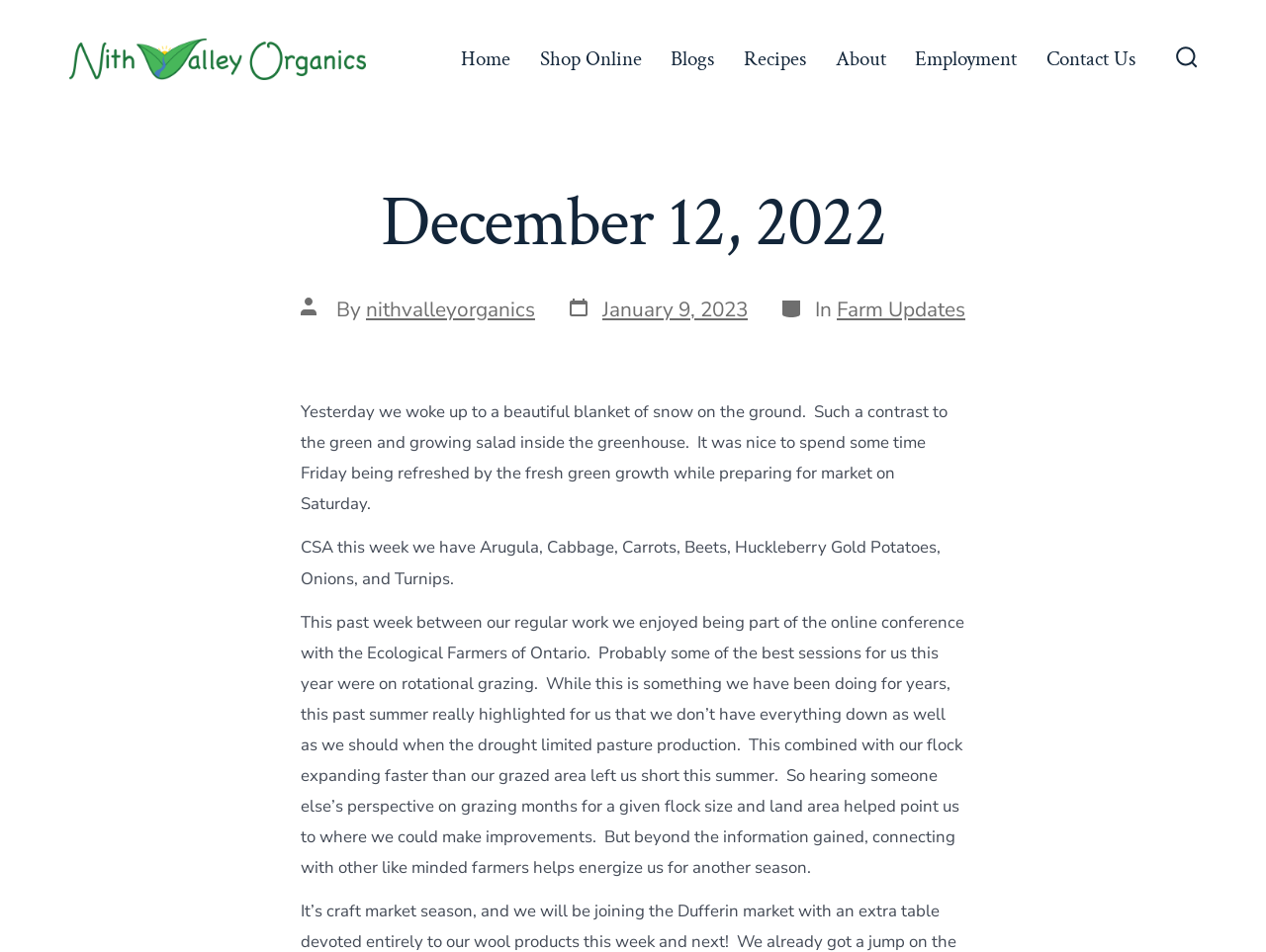Find the bounding box coordinates of the element I should click to carry out the following instruction: "Click the Search Toggle button".

[0.919, 0.036, 0.955, 0.089]